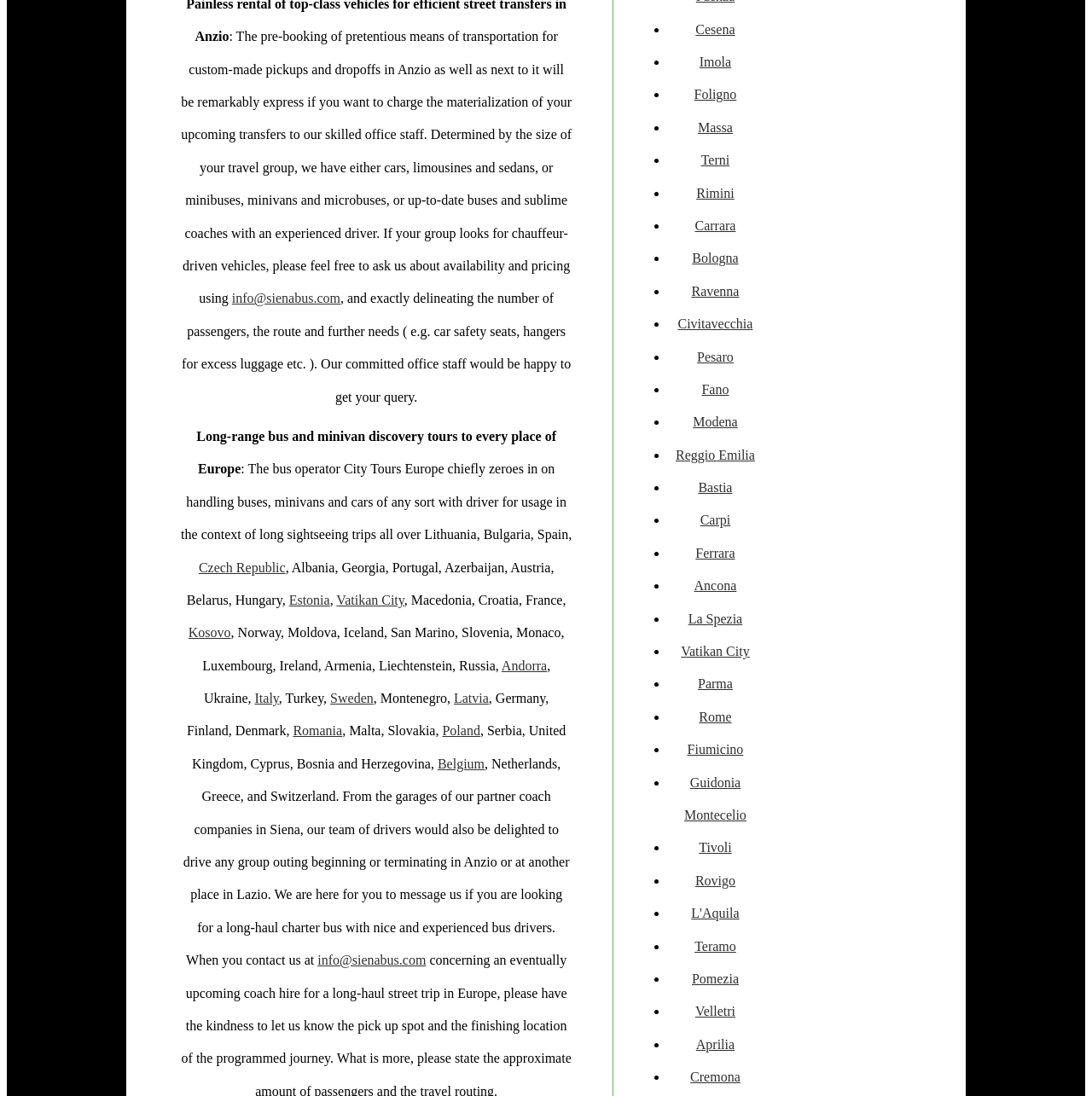Can you specify the bounding box coordinates for the region that should be clicked to fulfill this instruction: "View News & Events".

None